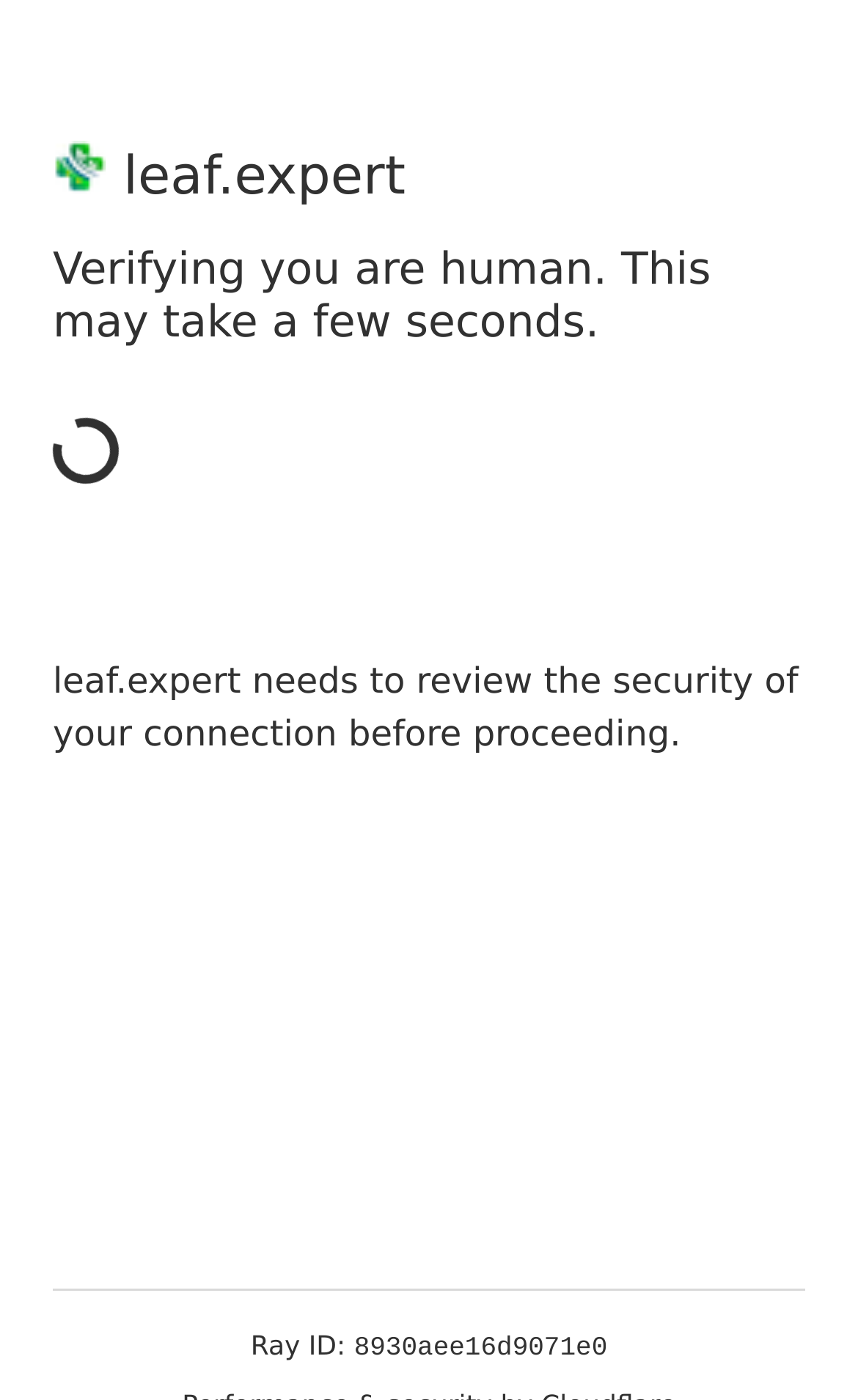Give a concise answer using only one word or phrase for this question:
What is the purpose of the security review?

review connection security